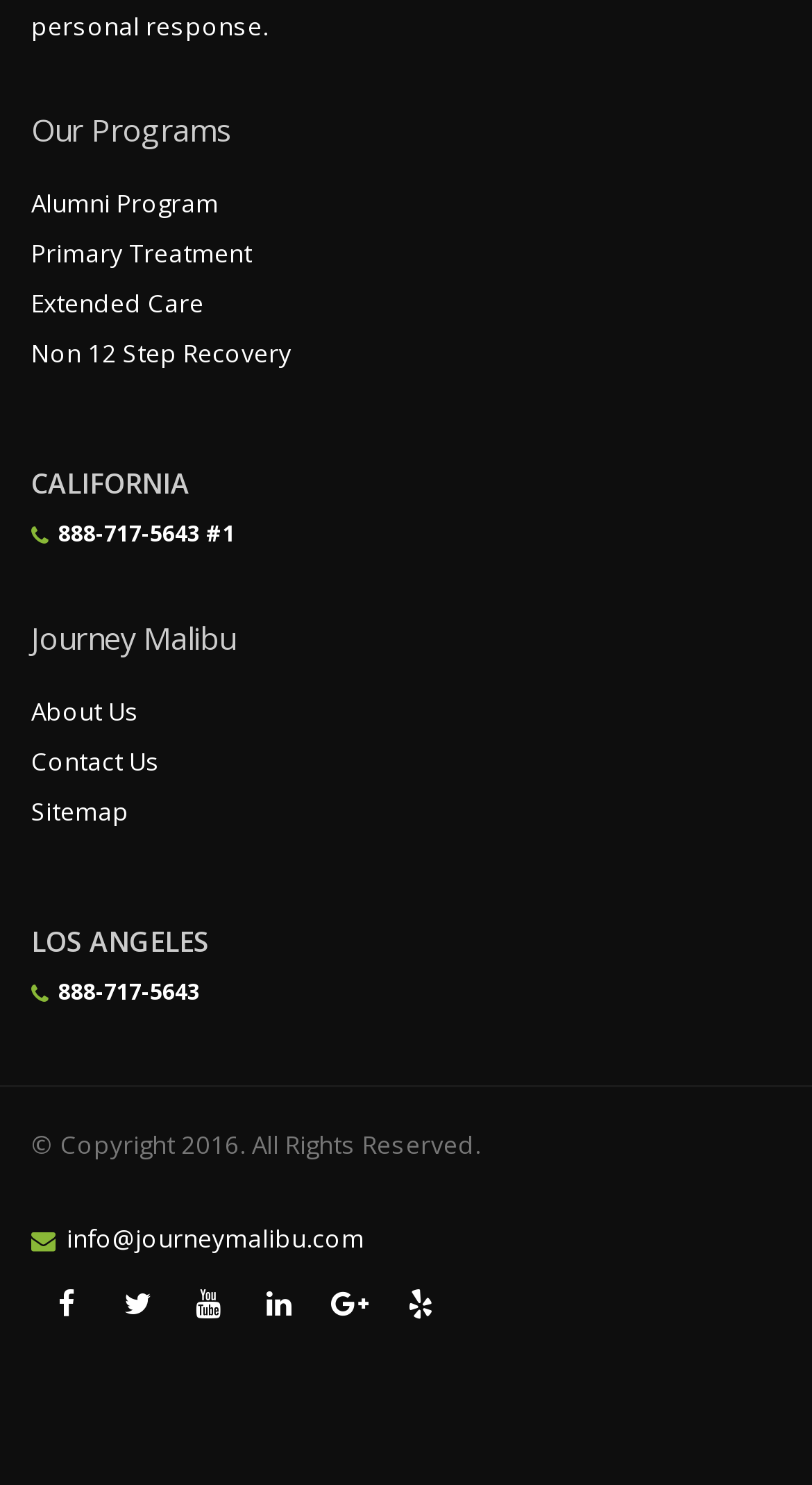Identify the bounding box coordinates for the UI element described as follows: Primary Treatment. Use the format (top-left x, top-left y, bottom-right x, bottom-right y) and ensure all values are floating point numbers between 0 and 1.

[0.038, 0.158, 0.31, 0.181]